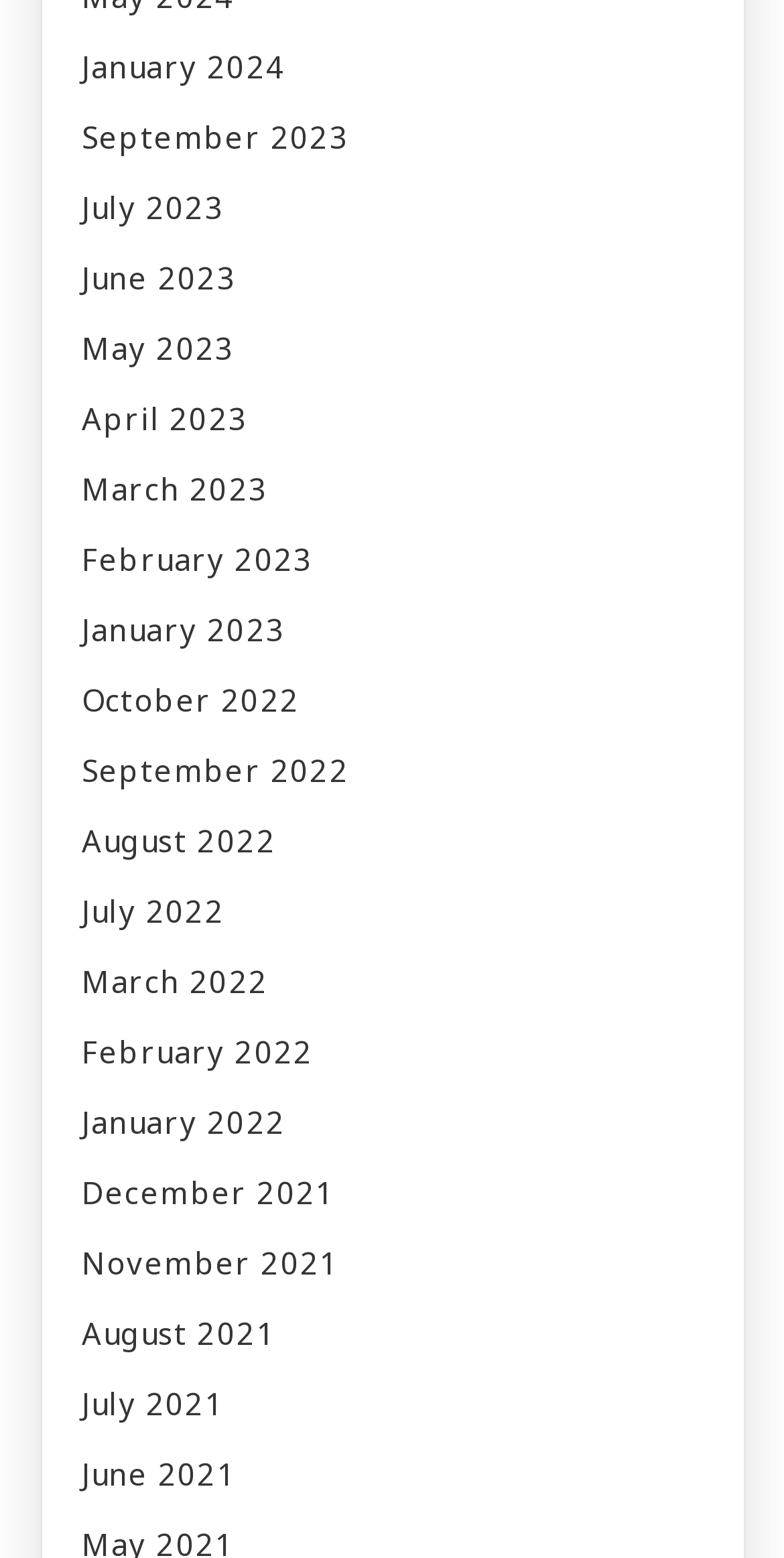Please specify the bounding box coordinates of the region to click in order to perform the following instruction: "Explore Ethical Hacker".

None